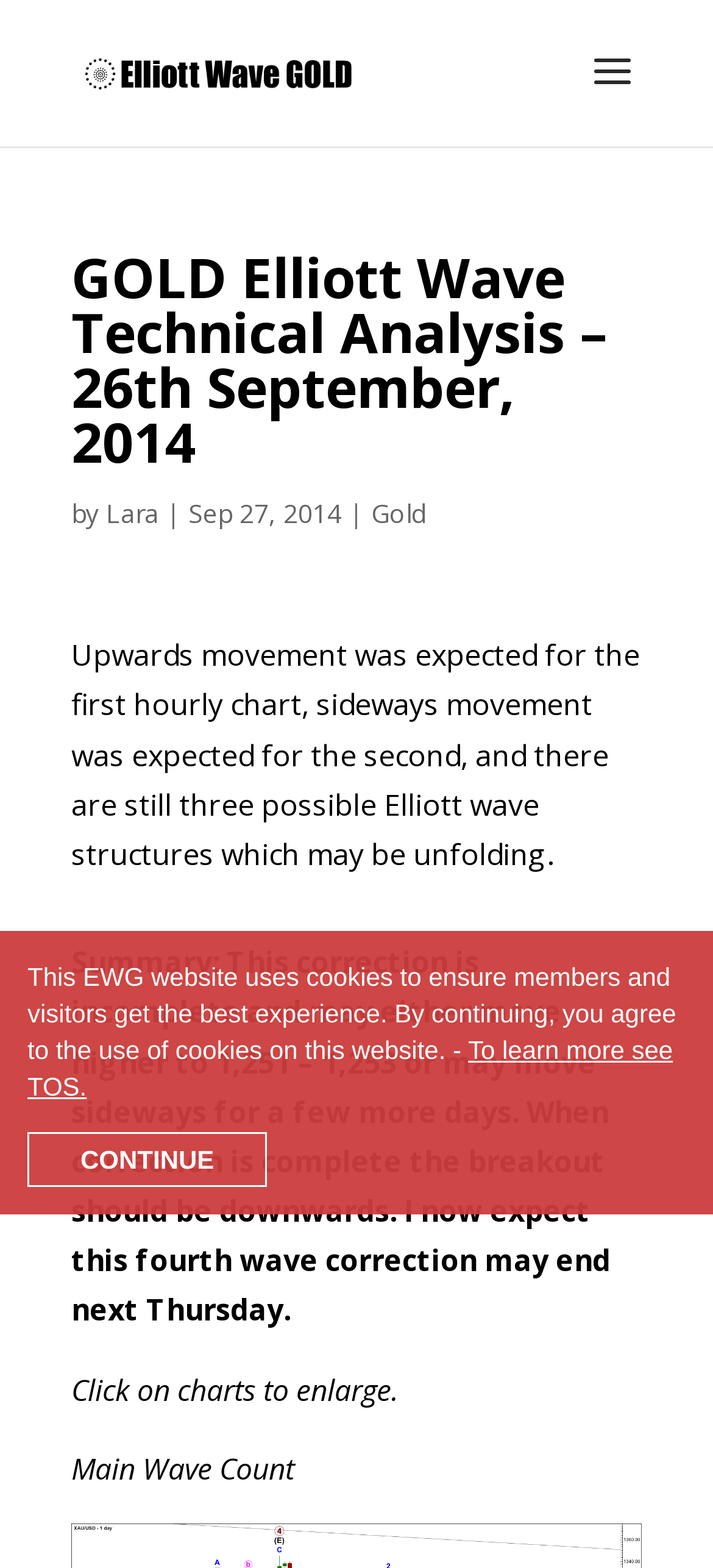Please provide a detailed answer to the question below based on the screenshot: 
What is the expected direction of the breakout?

According to the summary, 'When correction is complete the breakout should be downwards.' This indicates that the expected direction of the breakout is downwards.